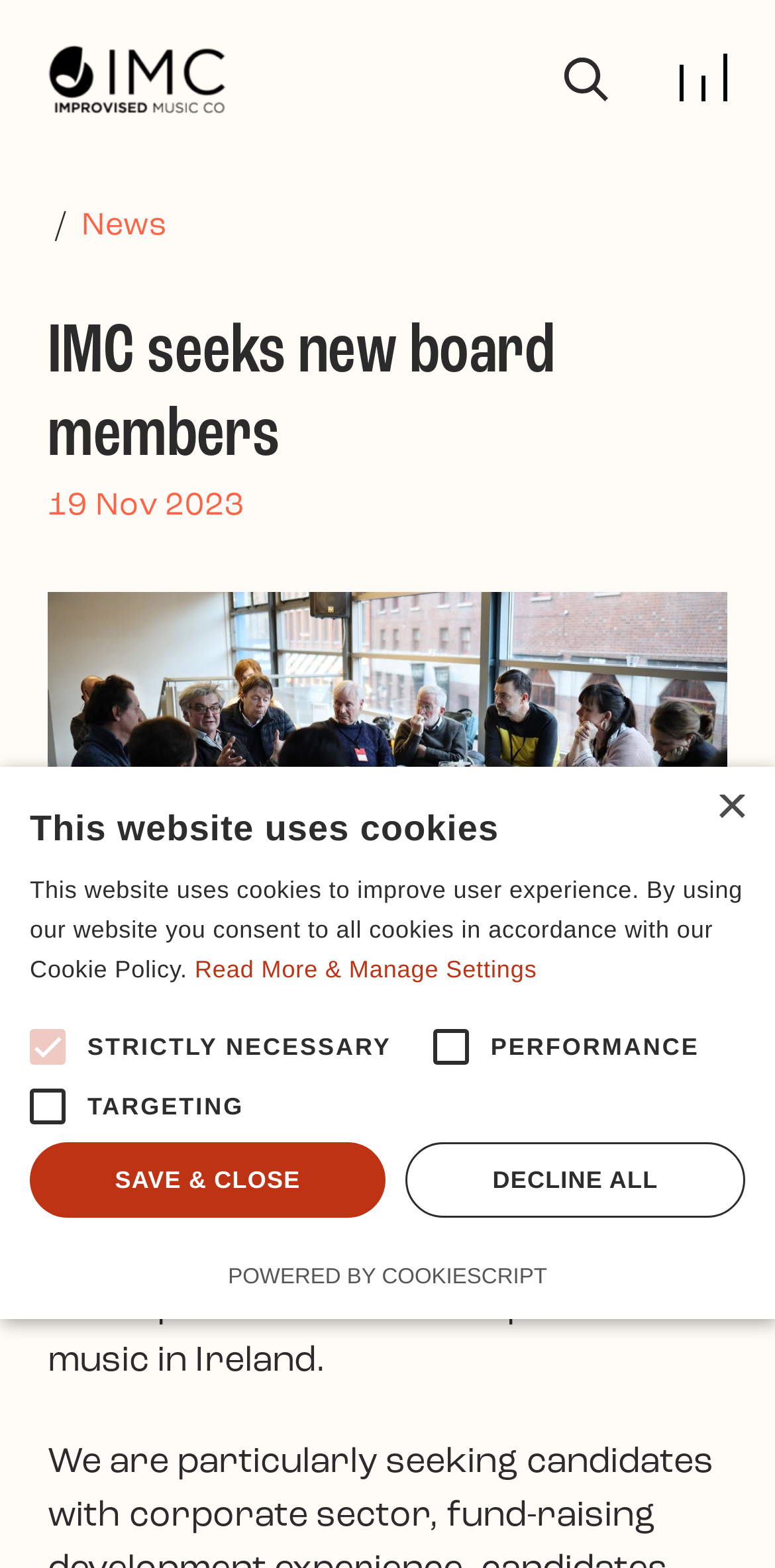Provide your answer in one word or a succinct phrase for the question: 
What is the date of the news article?

19 Nov 2023